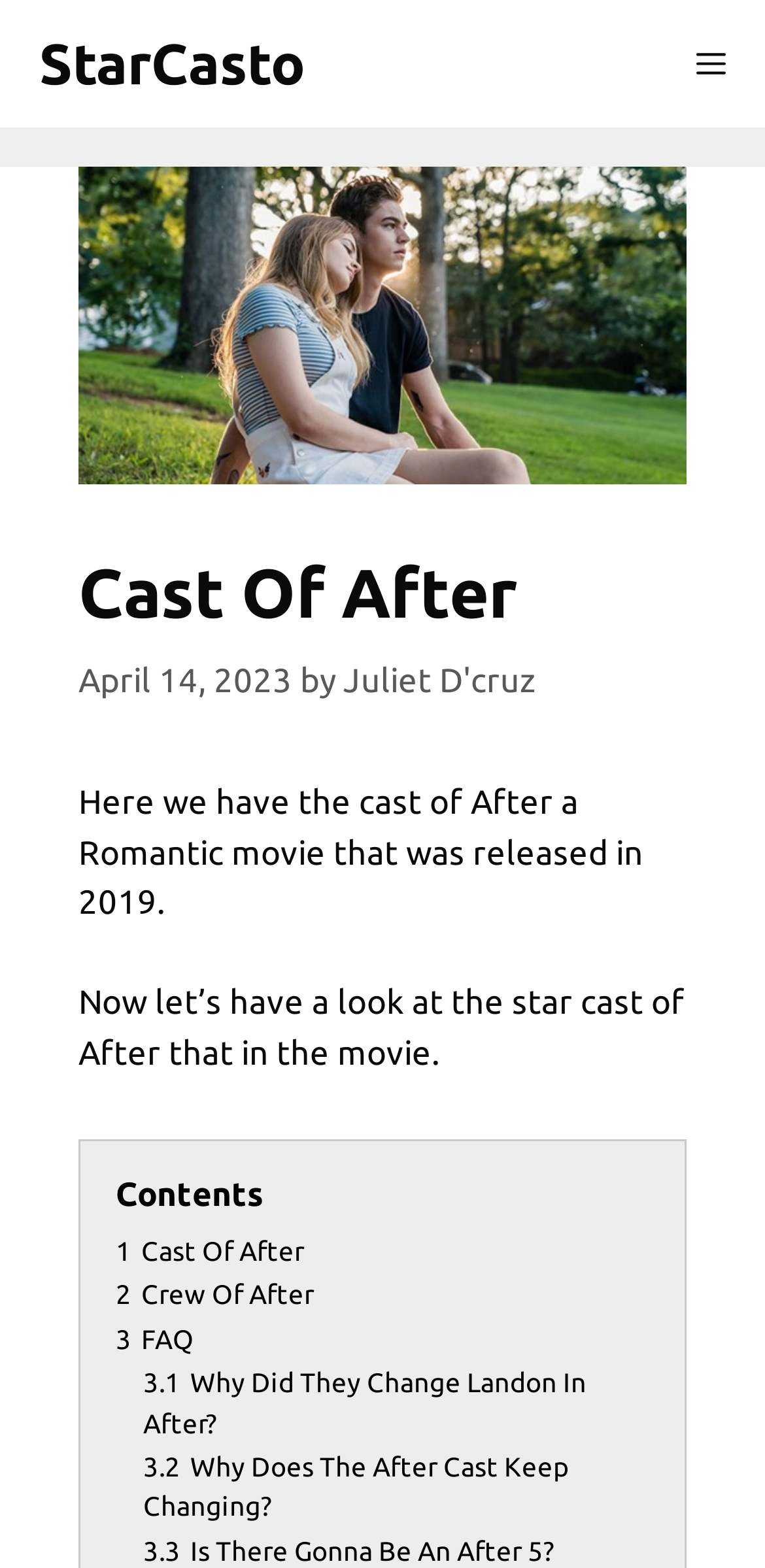Please identify the bounding box coordinates for the region that you need to click to follow this instruction: "Check the FAQ".

[0.151, 0.844, 0.254, 0.864]